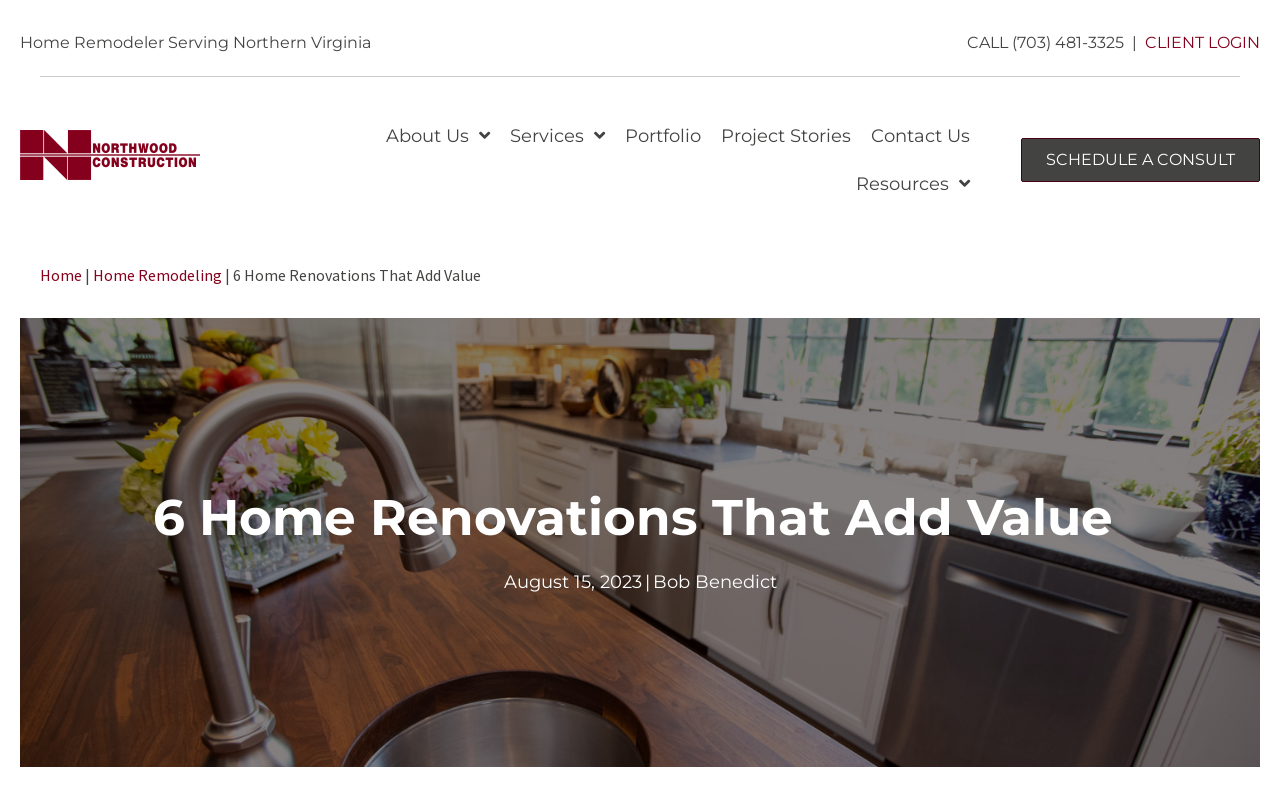Please determine the bounding box coordinates for the element that should be clicked to follow these instructions: "Contact 'Bob Benedict'".

[0.51, 0.723, 0.607, 0.751]